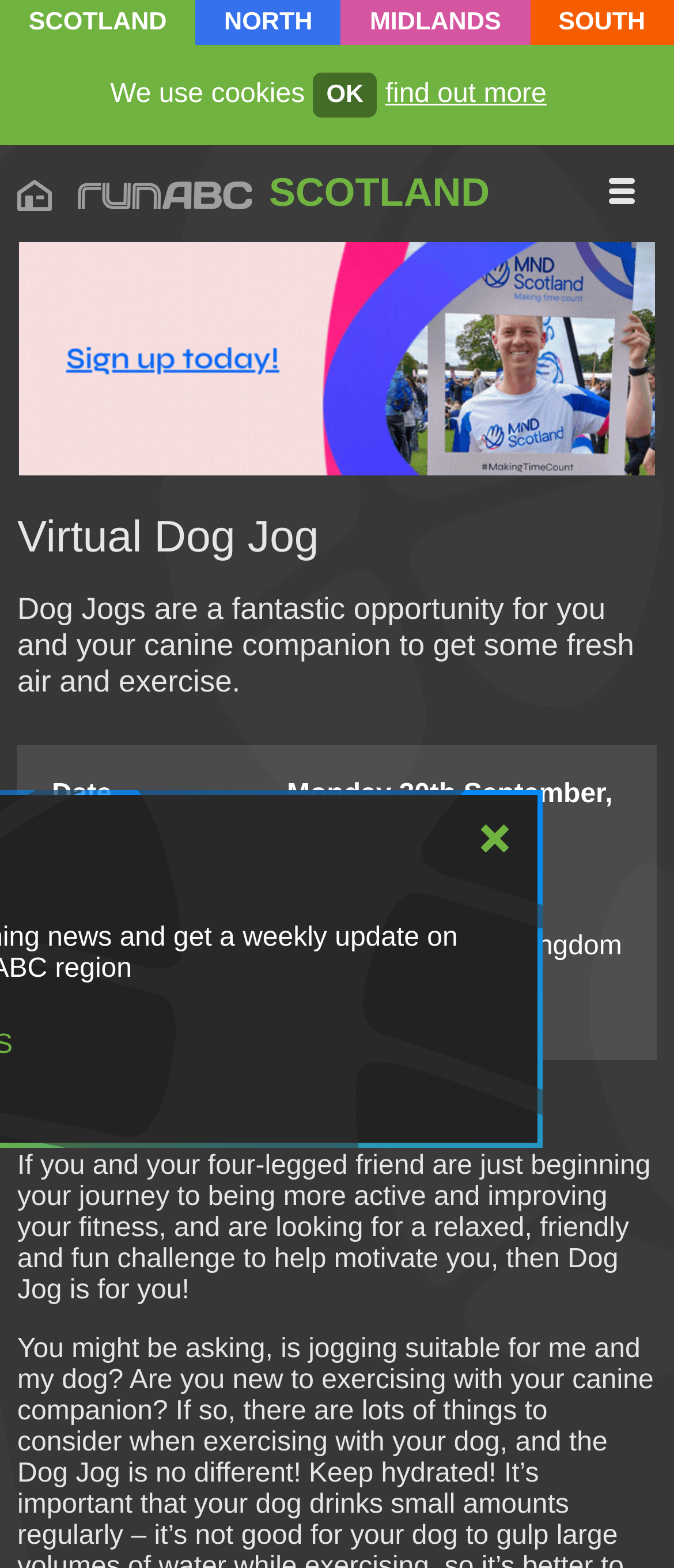Please identify the bounding box coordinates of where to click in order to follow the instruction: "Sign up for the newsletter".

[0.103, 0.646, 0.374, 0.688]